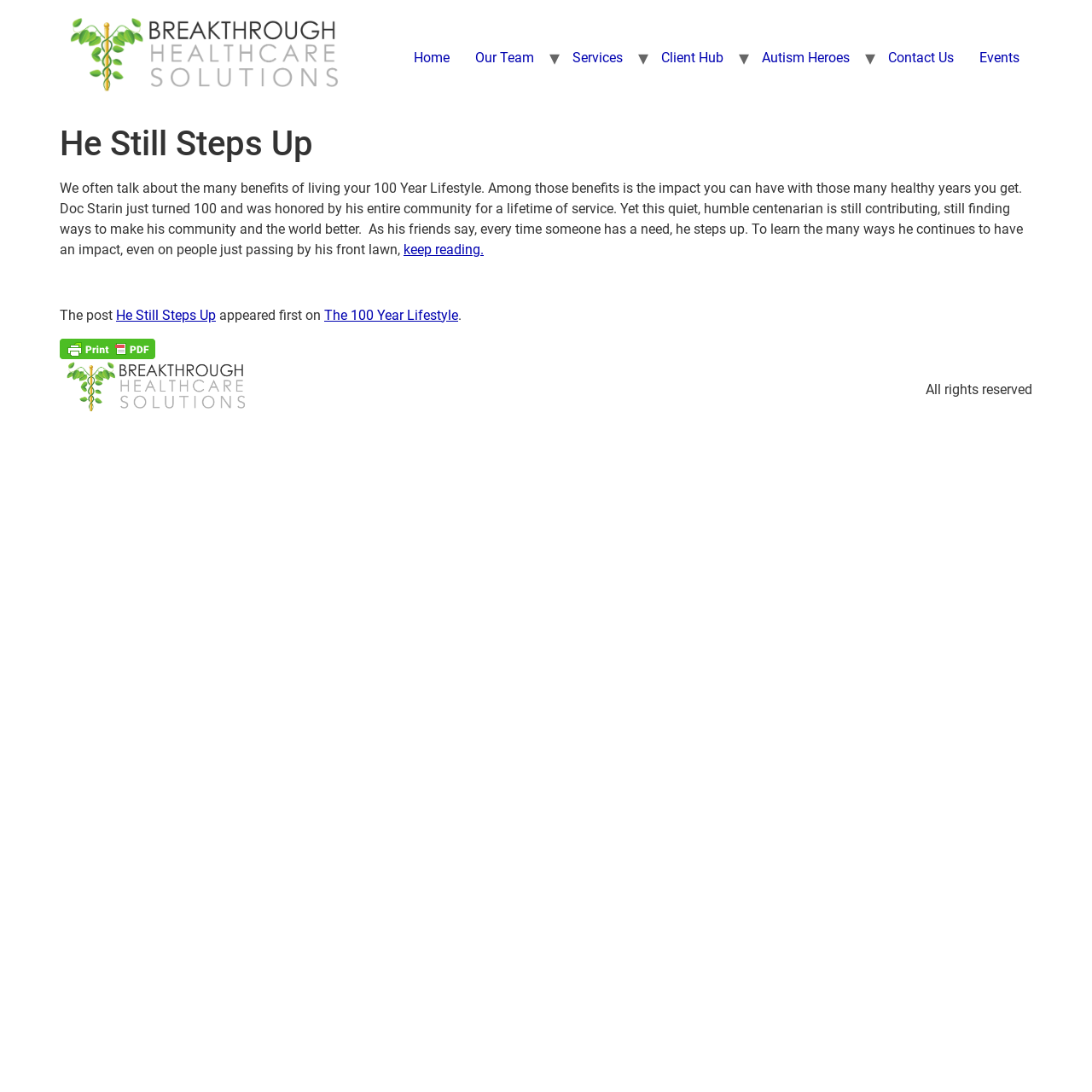Analyze the image and deliver a detailed answer to the question: How many links are there in the navigation menu?

The navigation menu is located at the top of the webpage and contains links to 'Home', 'Our Team', 'Services', 'Client Hub', 'Autism Heroes', 'Contact Us', and 'Events'. Therefore, there are 7 links in the navigation menu.